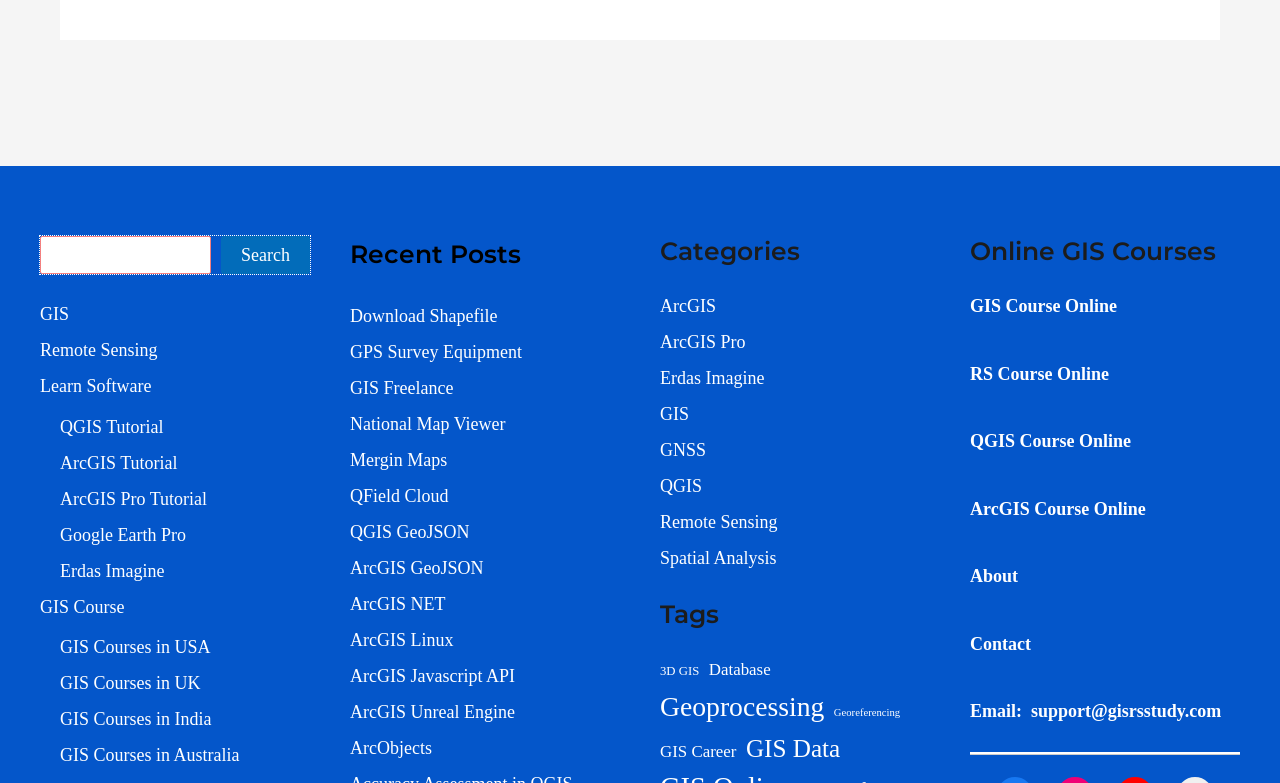Provide a brief response to the question using a single word or phrase: 
What is the purpose of the search box?

To search for GIS-related content